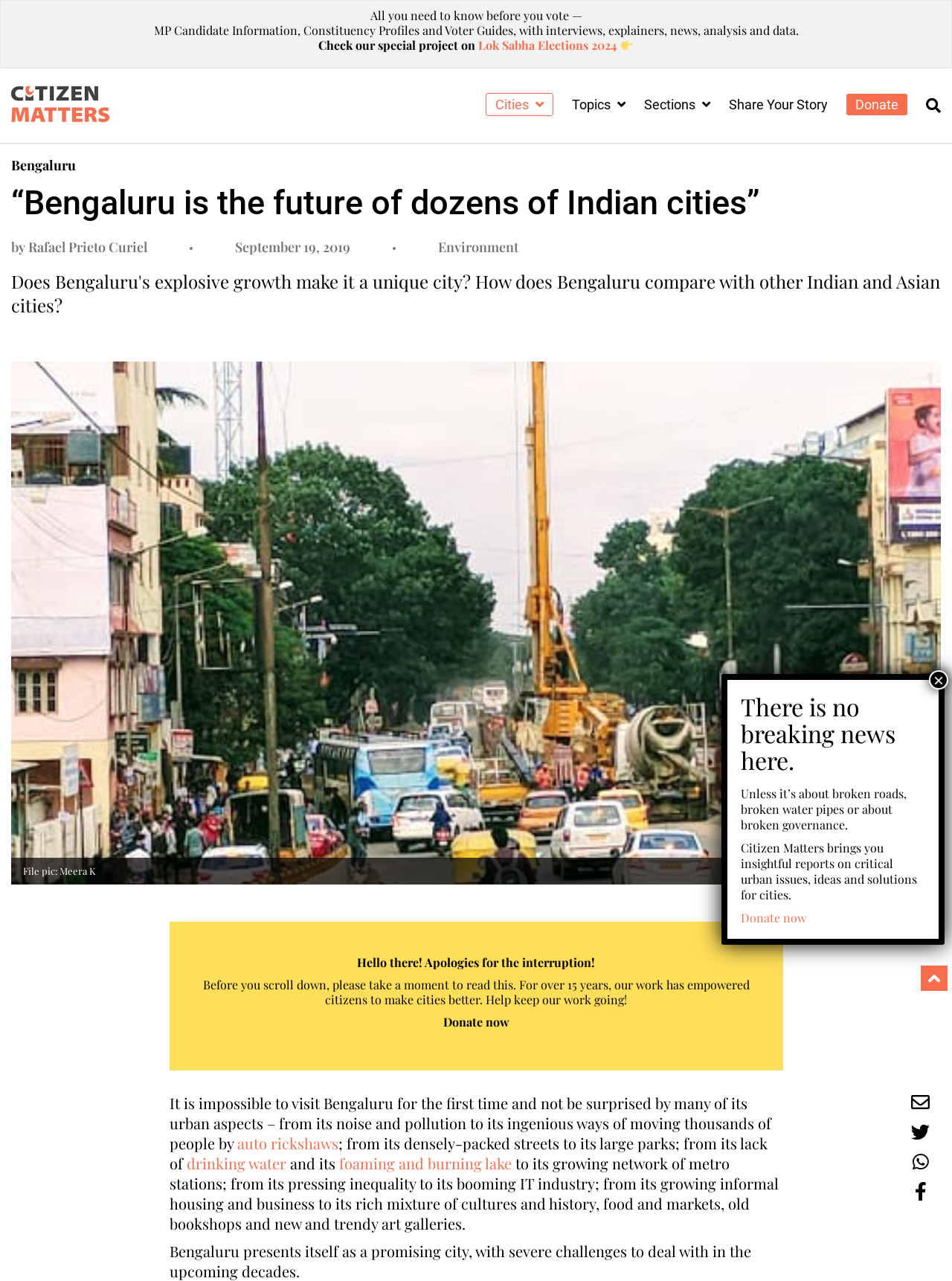Respond concisely with one word or phrase to the following query:
What is the shape of the first 'i' in the Citizen Matters logo?

Candle